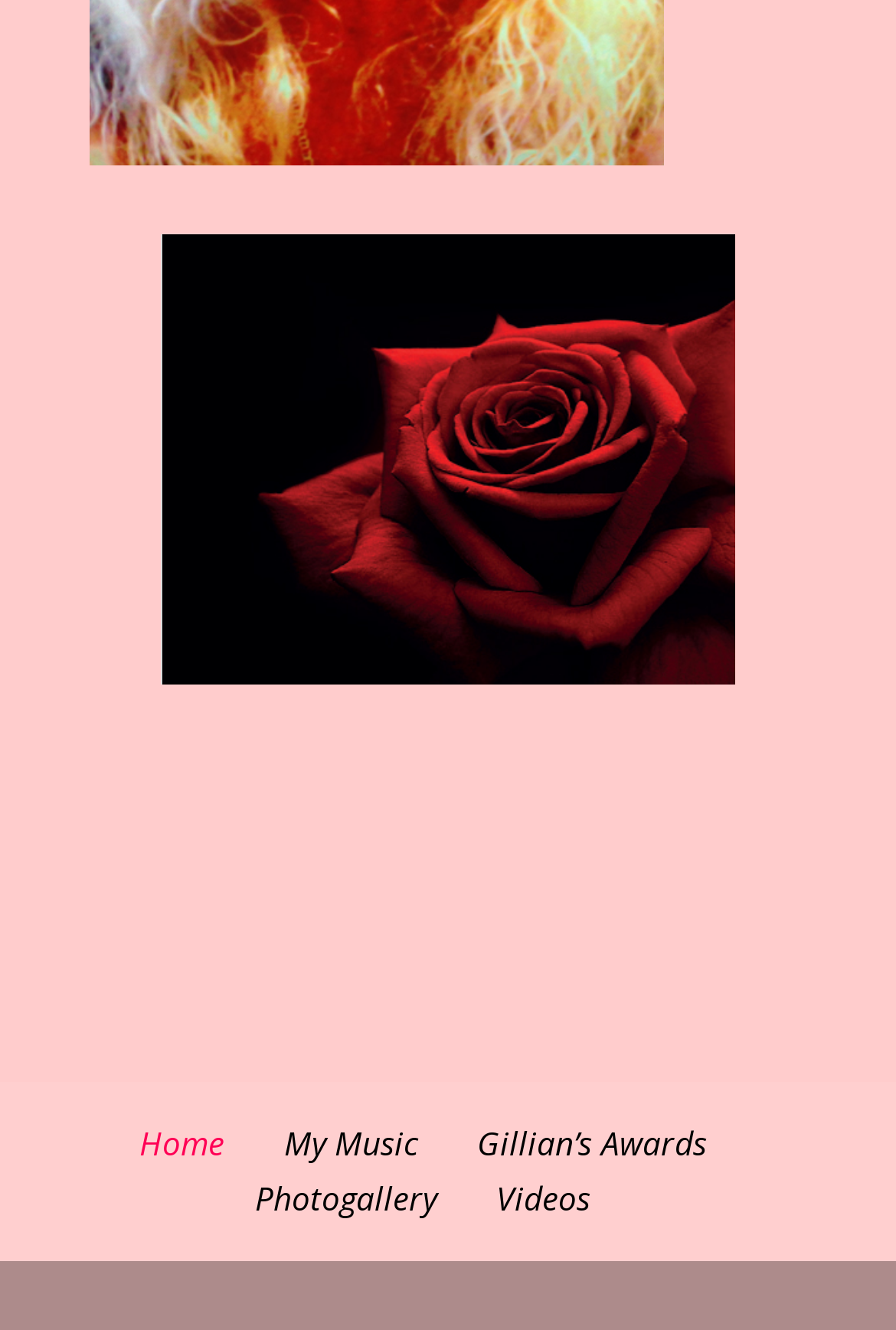Please analyze the image and give a detailed answer to the question:
What is the second navigation link?

I looked at the navigation links and found that the second one is 'My Music', which is located between 'Home' and 'Gillian’s Awards'.